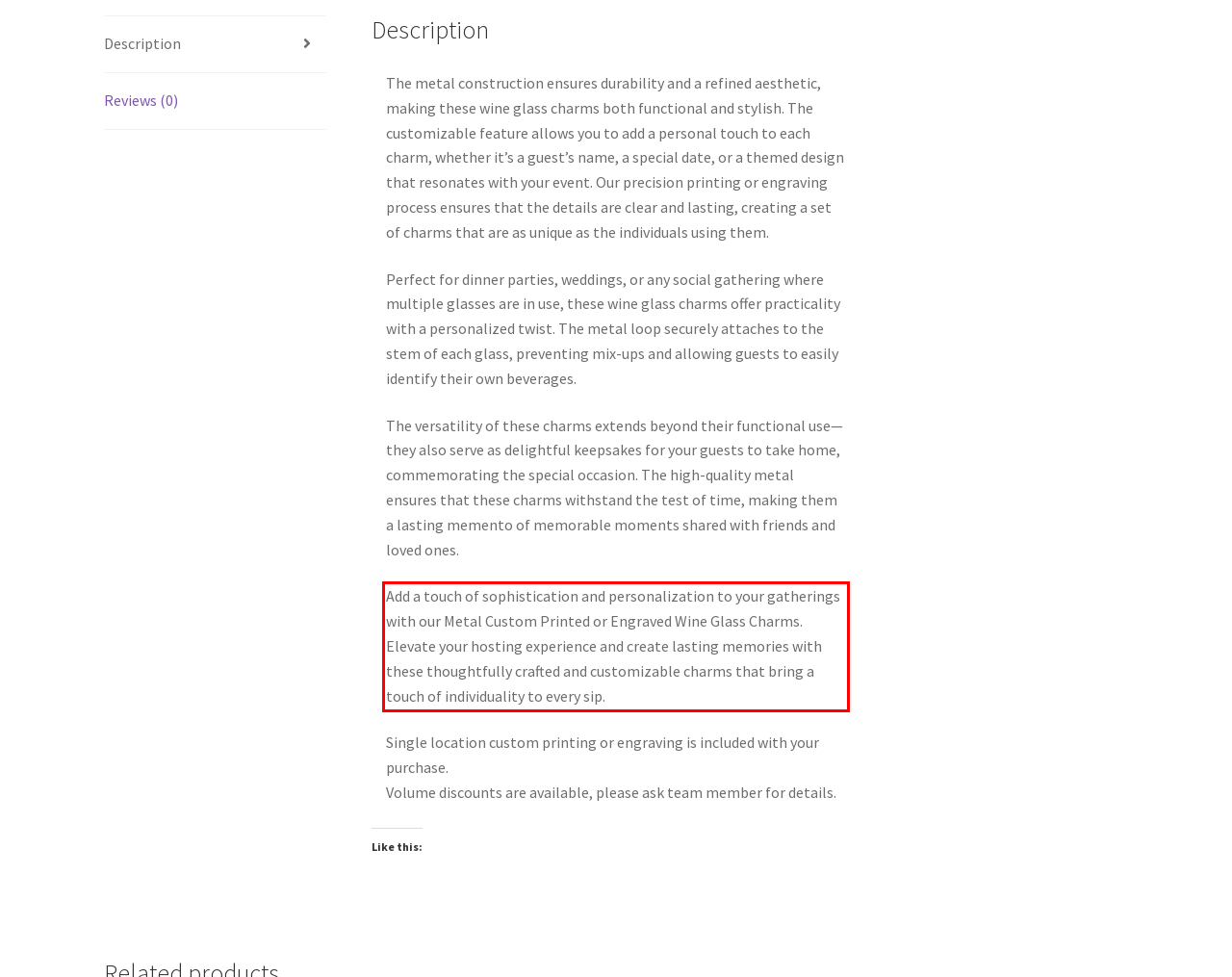Analyze the screenshot of a webpage where a red rectangle is bounding a UI element. Extract and generate the text content within this red bounding box.

Add a touch of sophistication and personalization to your gatherings with our Metal Custom Printed or Engraved Wine Glass Charms. Elevate your hosting experience and create lasting memories with these thoughtfully crafted and customizable charms that bring a touch of individuality to every sip.